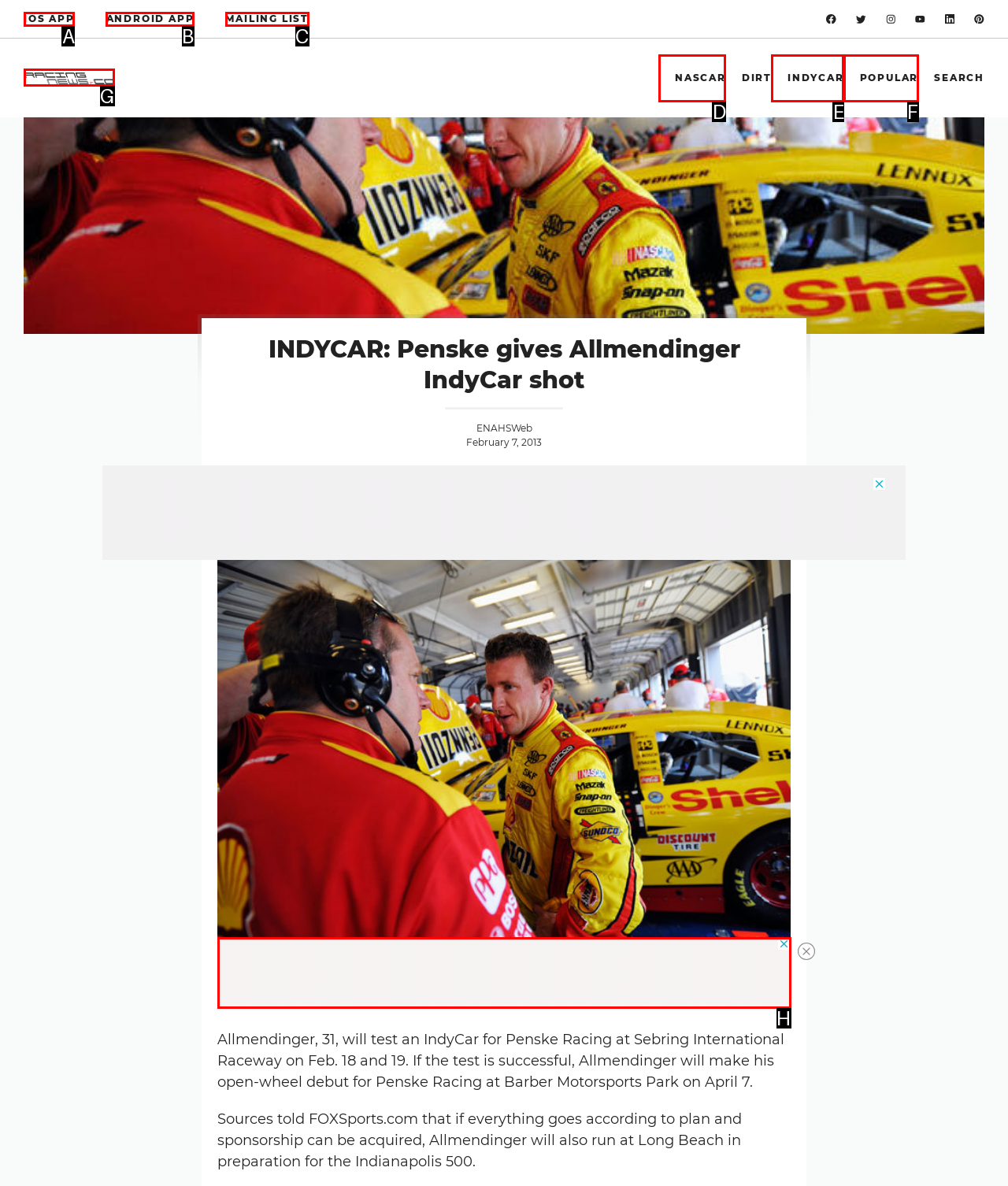Find the HTML element that matches the description: Mailing List. Answer using the letter of the best match from the available choices.

C